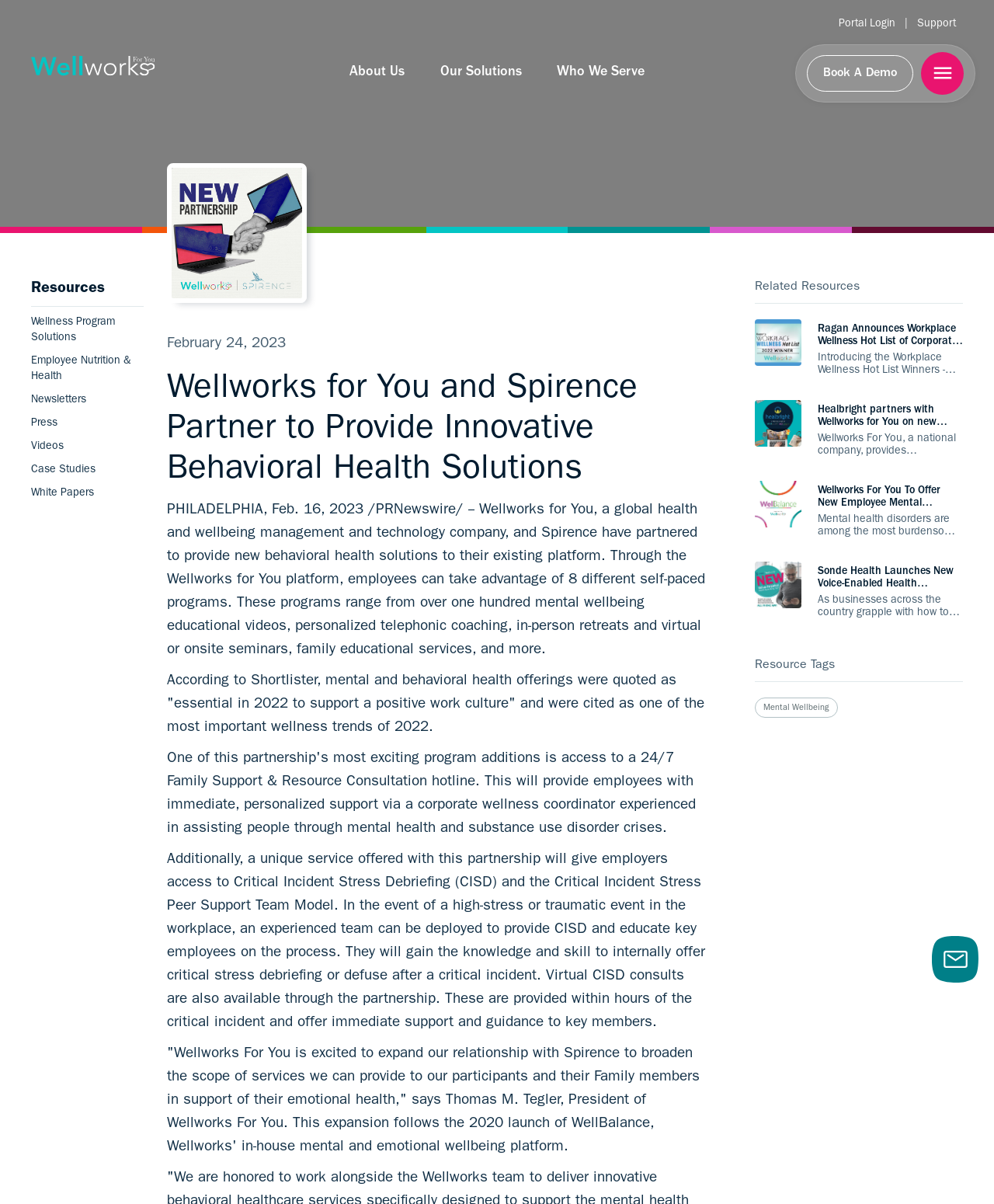Please determine the bounding box coordinates for the UI element described as: "parent_node: Book A Demo".

[0.927, 0.043, 0.97, 0.078]